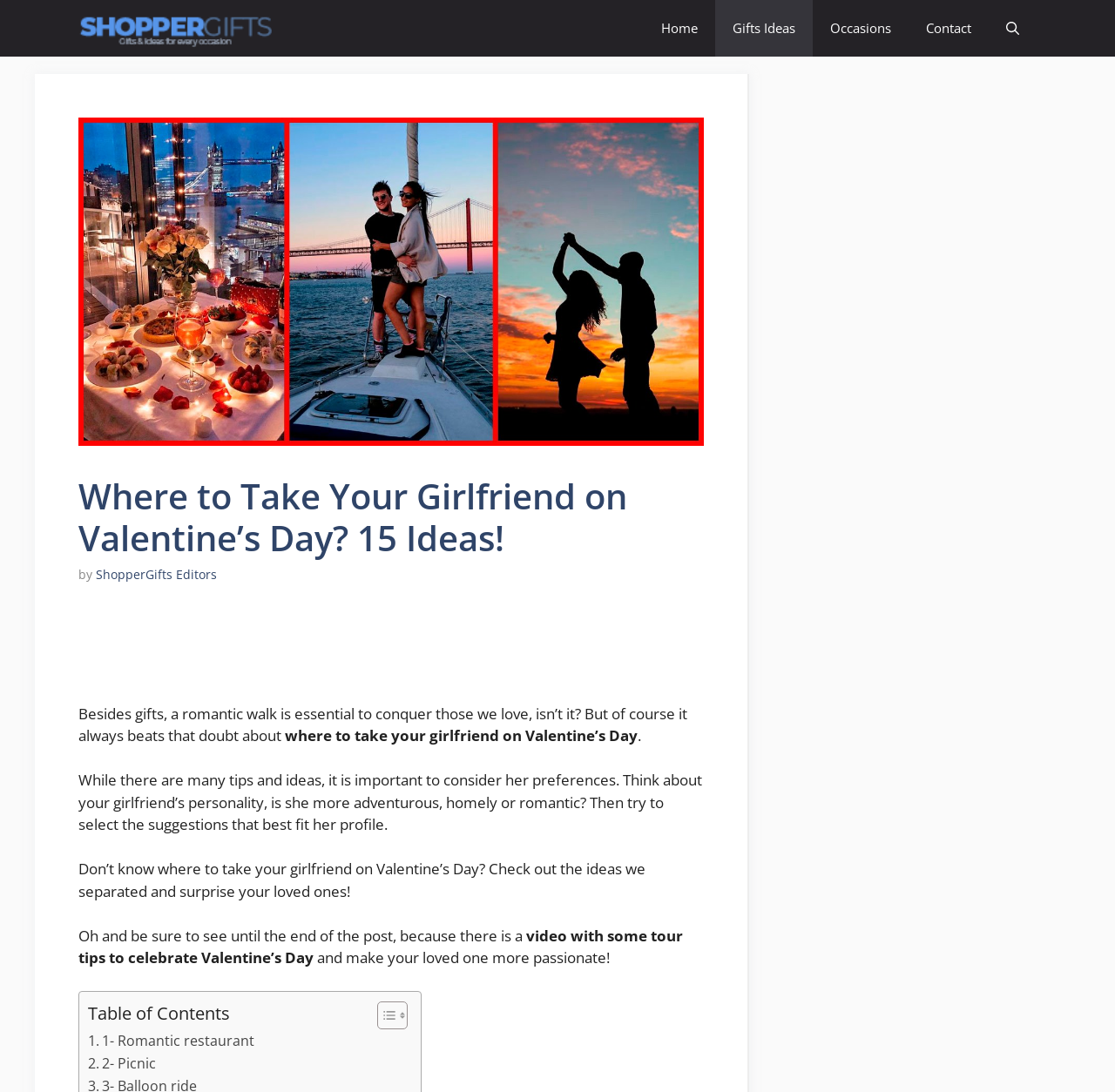Use a single word or phrase to respond to the question:
What type of content is presented at the end of the post?

A video